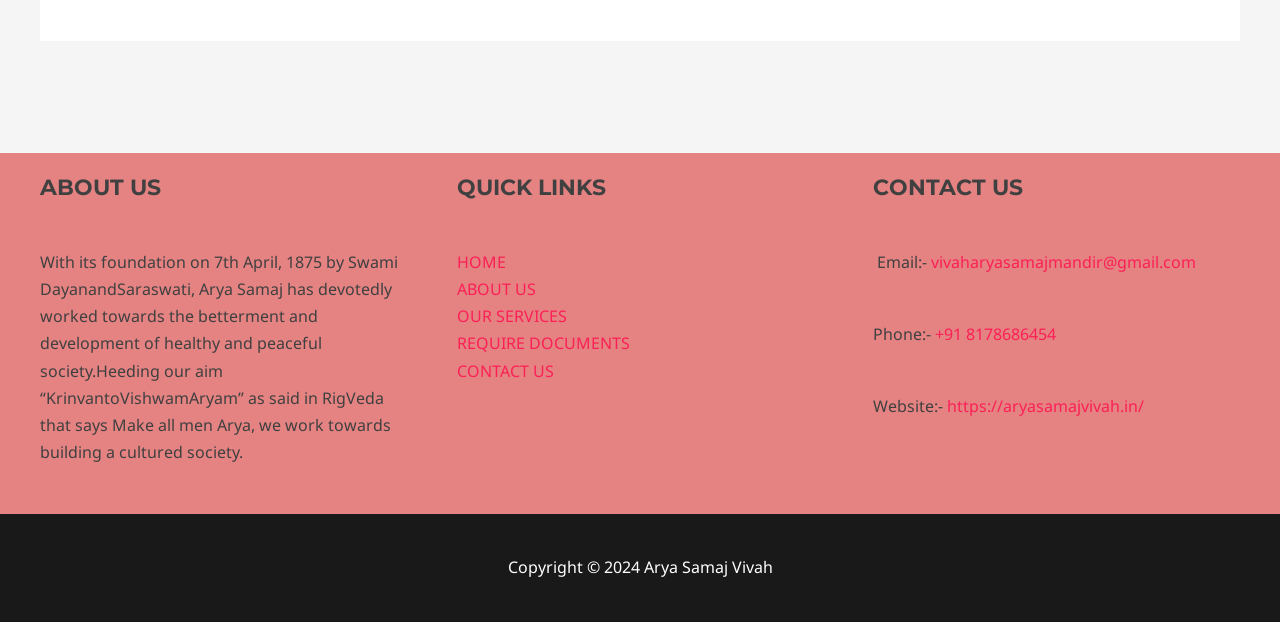Using the details from the image, please elaborate on the following question: What is the website of Arya Samaj Vivah?

The answer can be found in the 'CONTACT US' section of the webpage, where the website URL is provided as 'https://aryasamajvivah.in/'.